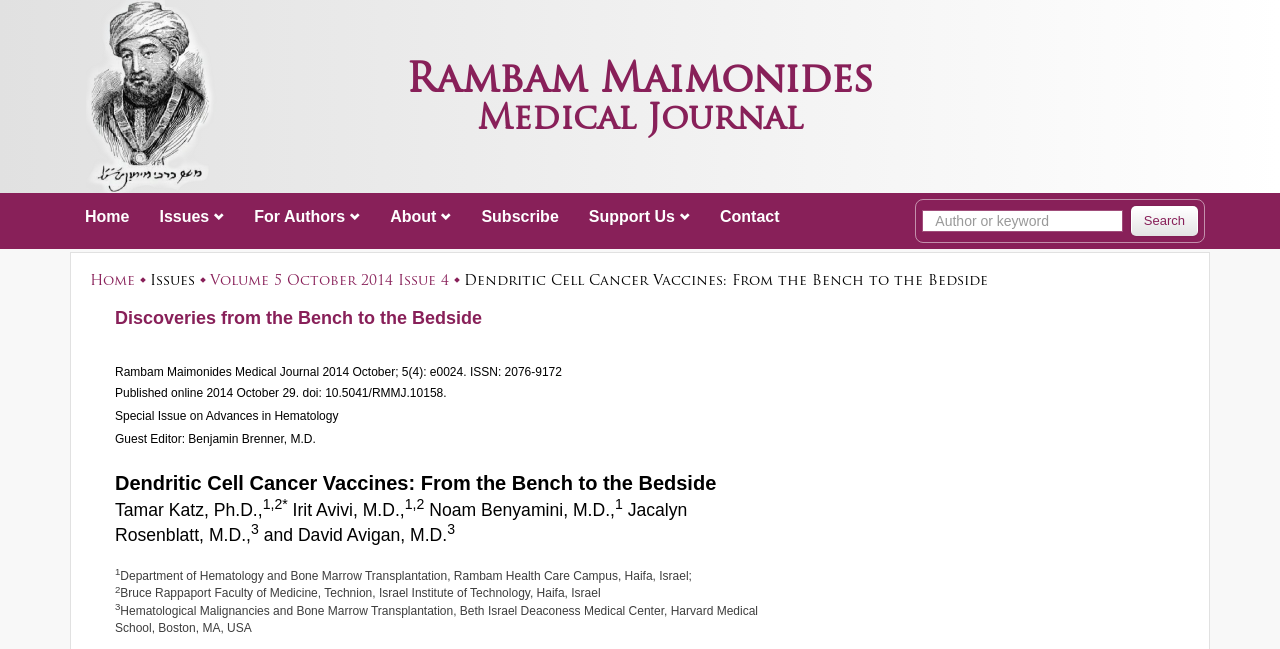Please determine the bounding box coordinates of the element's region to click for the following instruction: "Go to the home page".

[0.055, 0.299, 0.113, 0.37]